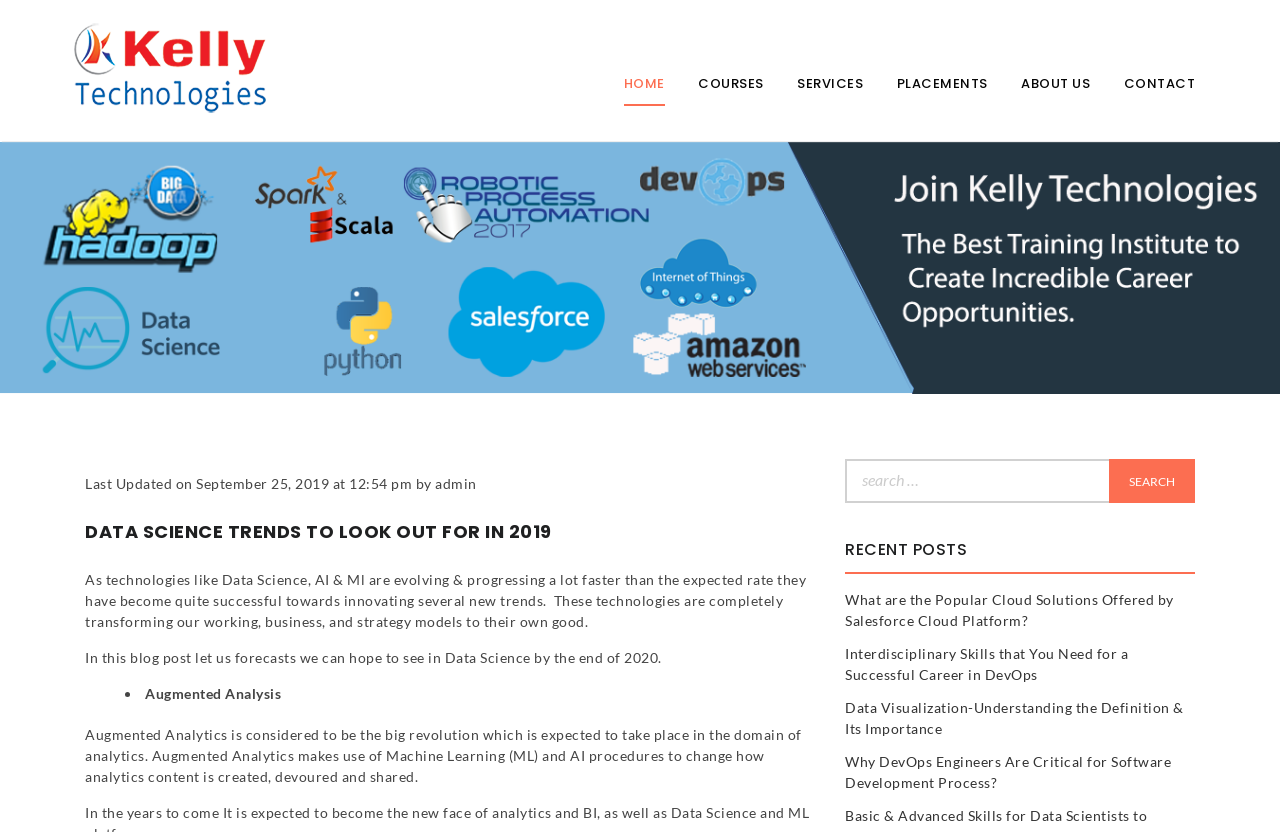Locate the bounding box of the UI element based on this description: "parent_node: BLOG KELLY TECHNOLOGIES". Provide four float numbers between 0 and 1 as [left, top, right, bottom].

[0.055, 0.121, 0.211, 0.142]